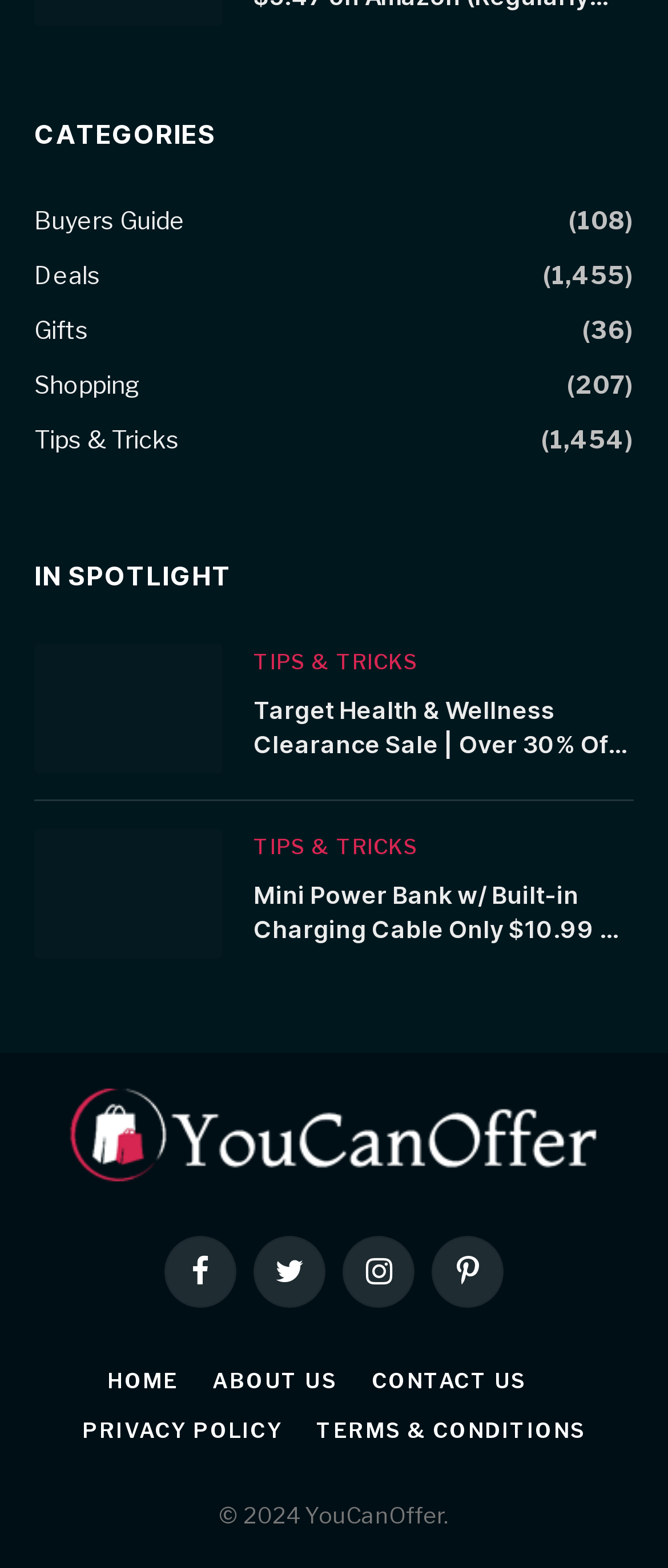Determine the bounding box coordinates of the section I need to click to execute the following instruction: "Check the PRIVACY POLICY". Provide the coordinates as four float numbers between 0 and 1, i.e., [left, top, right, bottom].

[0.123, 0.904, 0.423, 0.921]